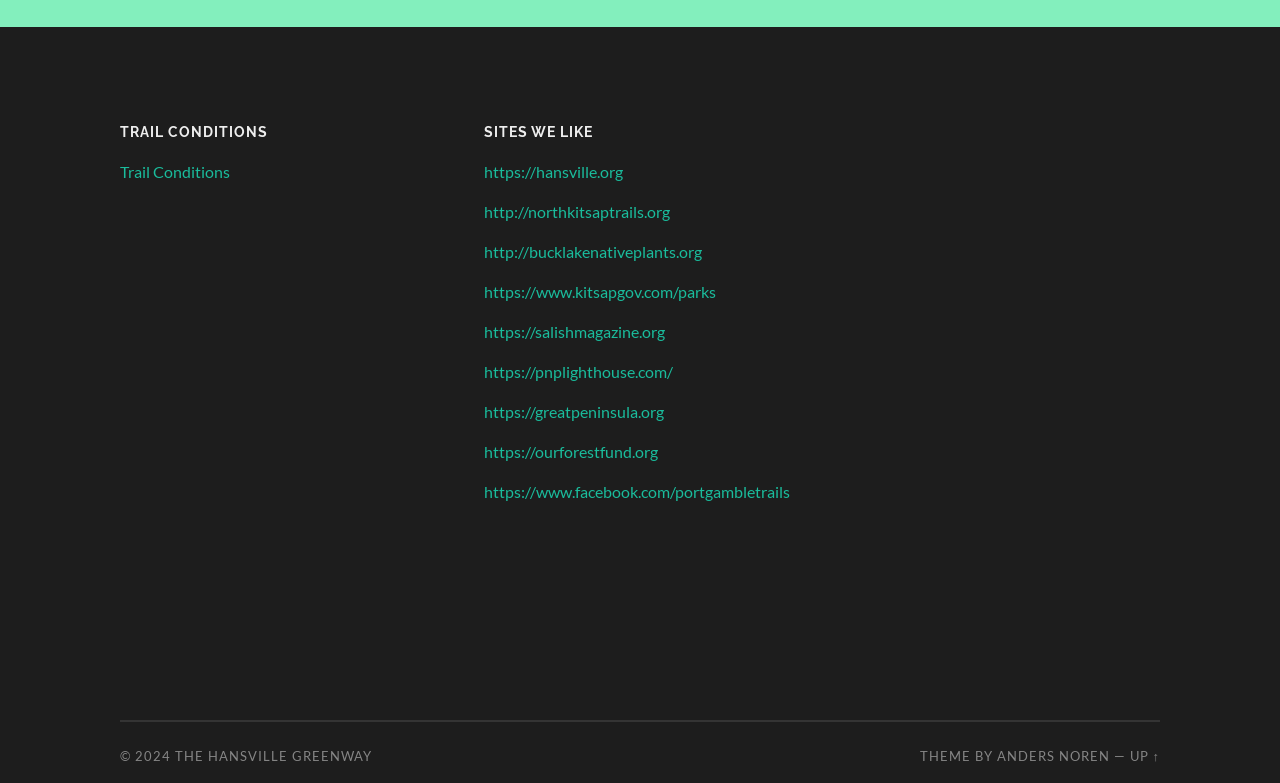For the following element description, predict the bounding box coordinates in the format (top-left x, top-left y, bottom-right x, bottom-right y). All values should be floating point numbers between 0 and 1. Description: The Hansville Greenway

[0.137, 0.956, 0.291, 0.976]